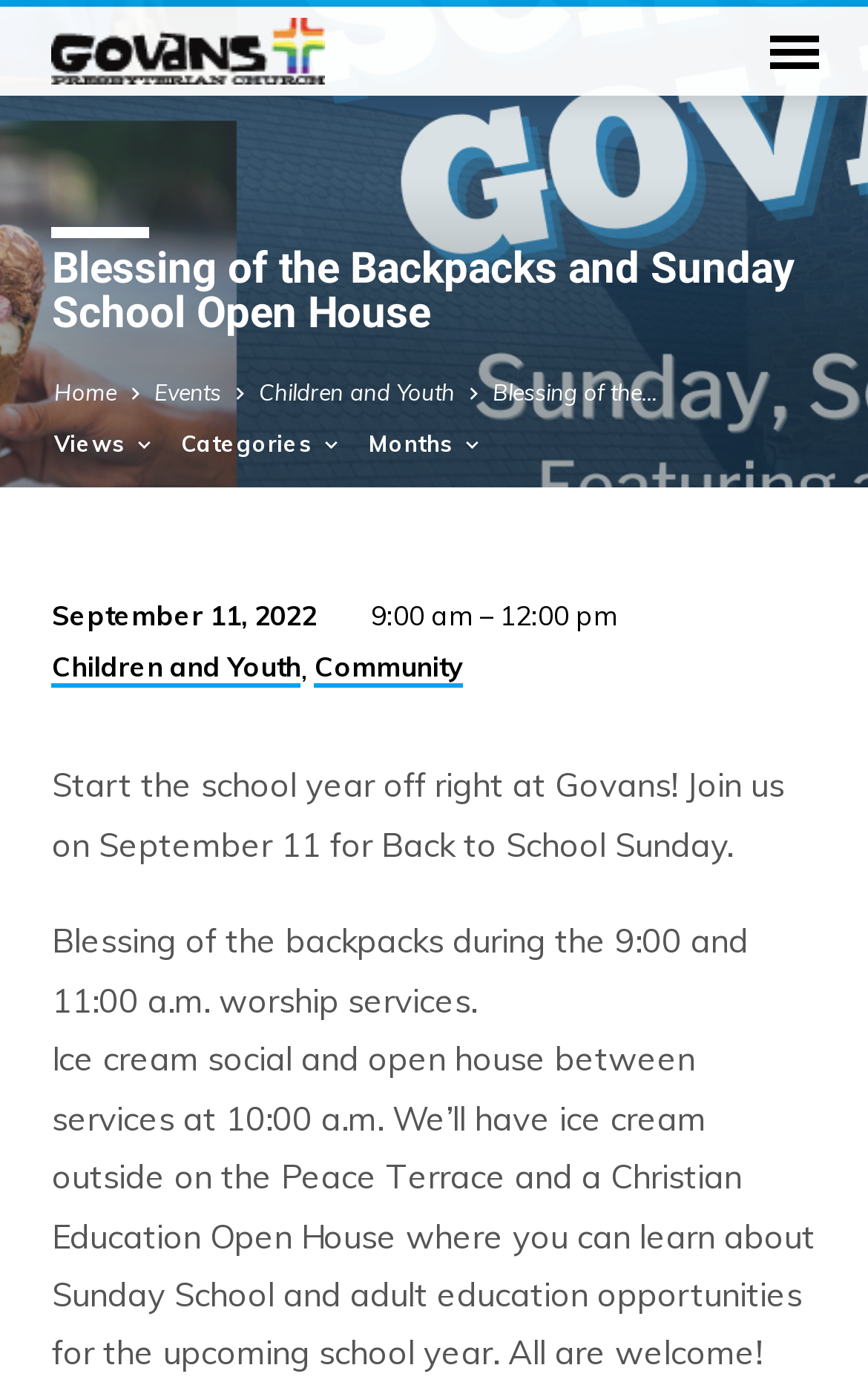What is the date of the Back to School Sunday event?
Can you provide an in-depth and detailed response to the question?

I found the date of the event by looking at the text 'September 11, 2022' which is located below the heading 'Blessing of the Backpacks and Sunday School Open House'.